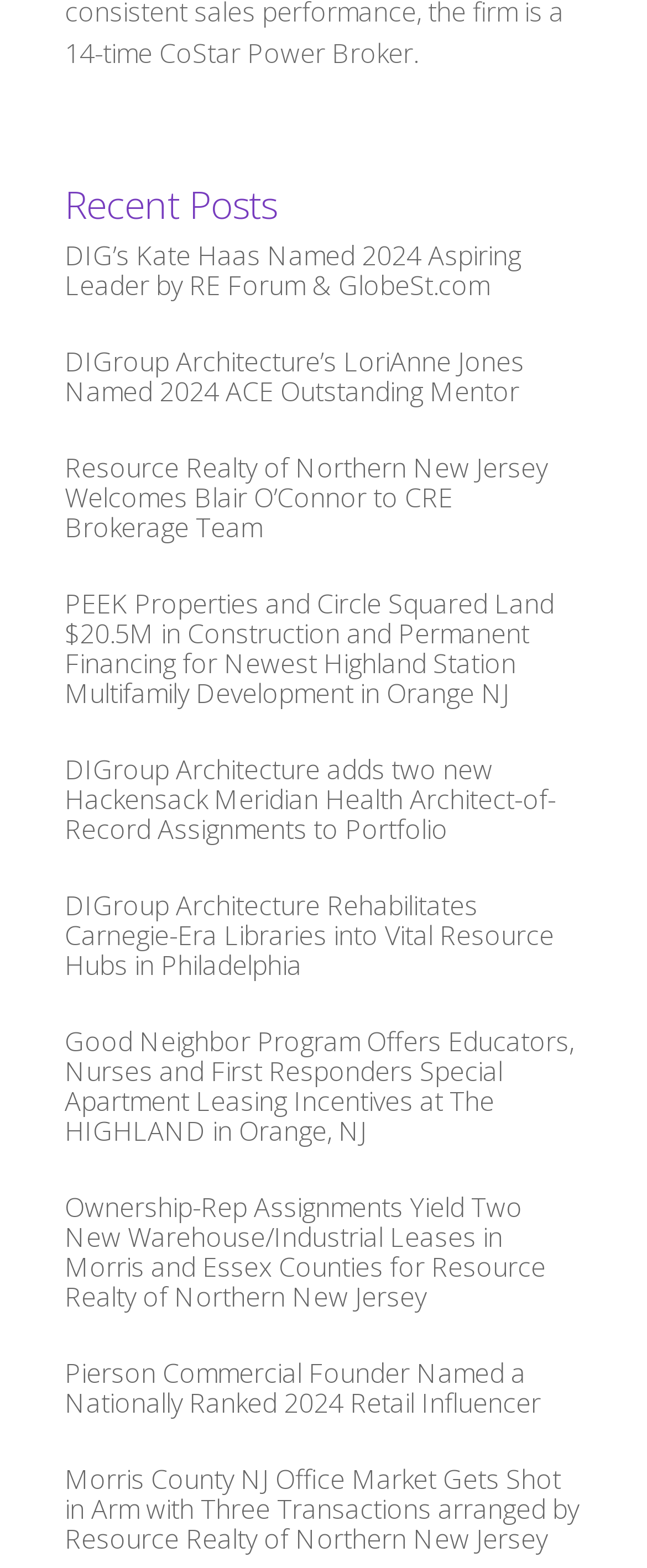What type of content is featured on this webpage?
Look at the screenshot and respond with one word or a short phrase.

News articles